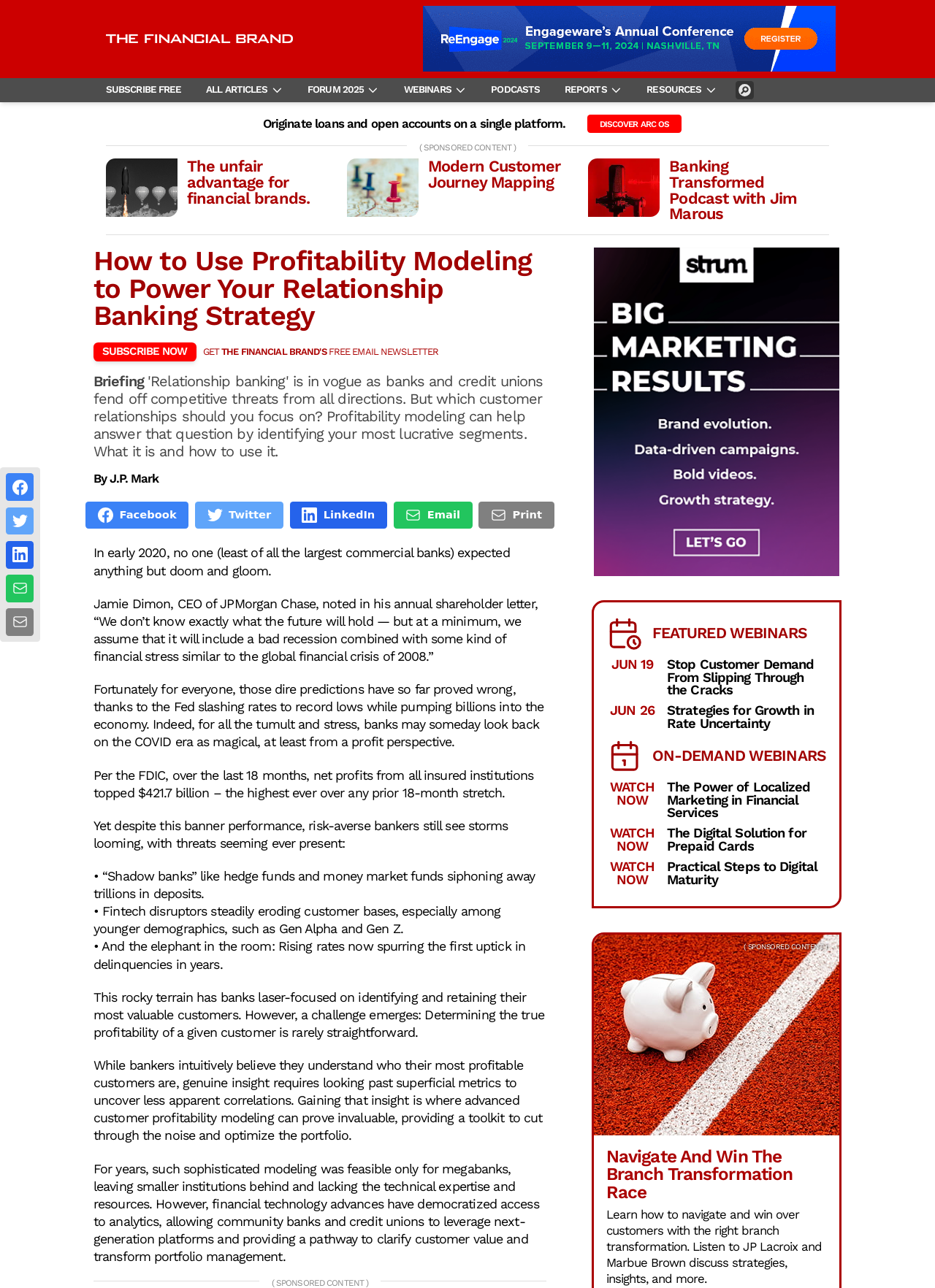Explain the webpage in detail, including its primary components.

The webpage is about a financial article discussing how banks can pursue profitability and maximize customer value. At the top, there is a header section with a link to "The Financial Brand" and an image of "Engageware". Below this, there are several links to different sections of the website, including "SUBSCRIBE FREE", "ALL ARTICLES", "FORUM 2025", "WEBINARS", "REPORTS", and "RESOURCES". Each of these links has an accompanying image.

The main content of the article is divided into several sections. The first section has a heading "The unfair advantage for financial brands" and includes an image and a link to the article. Below this, there are two more sections with headings "Modern Customer Journey Mapping" and "Banking Transformed Podcast with Jim Marous", each with an image and a link.

The main article begins with a heading "How to Use Profitability Modeling to Power Your Relationship Banking Strategy" and includes a subscription link and a brief description of the article. The article itself discusses how banks can identify and retain their most valuable customers, and how advanced customer profitability modeling can help with this.

Throughout the article, there are several paragraphs of text discussing the challenges faced by banks, including the threat of "shadow banks" and fintech disruptors, and the importance of understanding customer profitability. There are also several links to social media platforms, including Facebook, Twitter, LinkedIn, and Email, as well as a link to print the article.

At the bottom of the page, there are two more sections with links to "Strum | Big Marketing Results" and "FEATURED WEBINARS", each with an accompanying image.